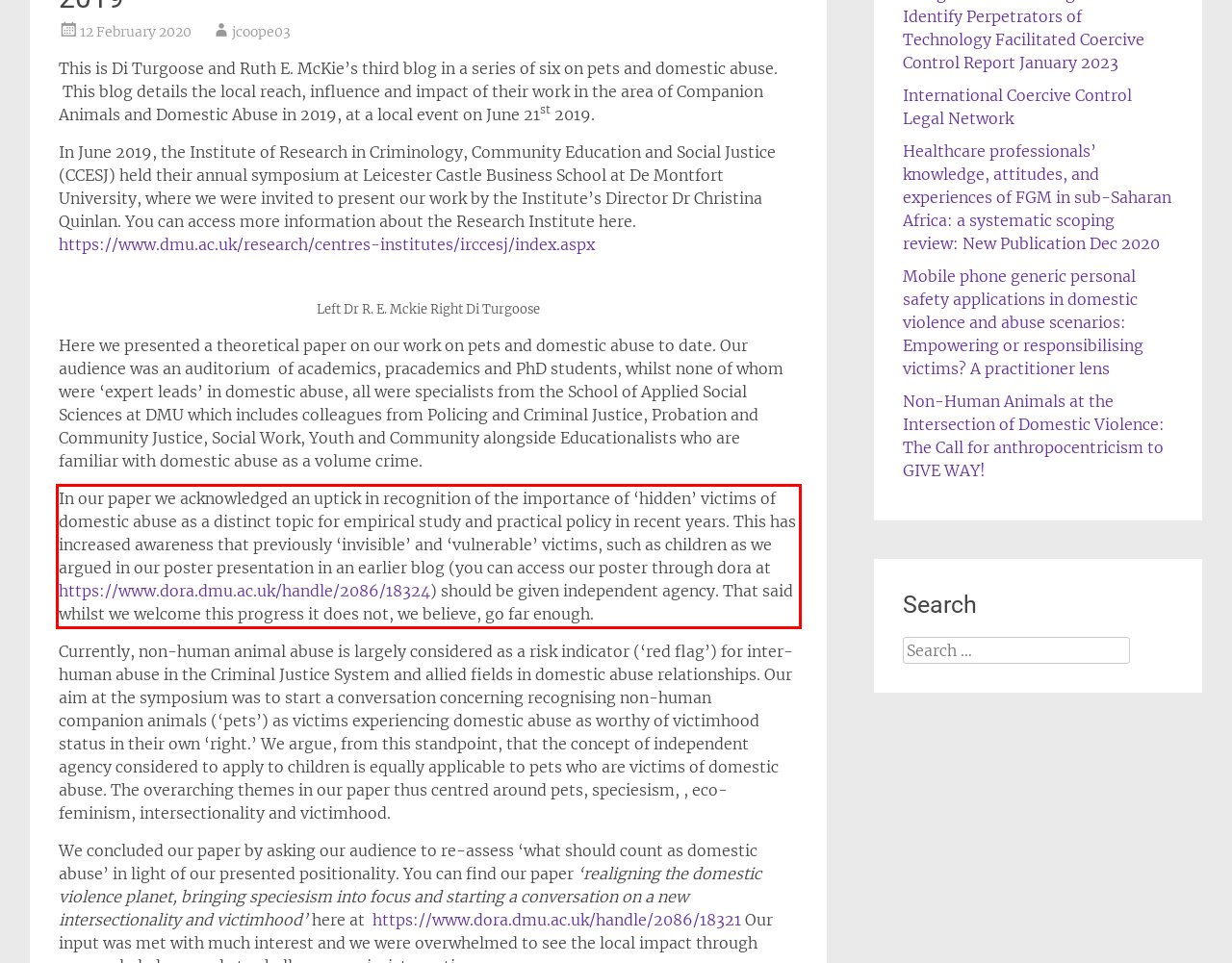Identify the text inside the red bounding box in the provided webpage screenshot and transcribe it.

In our paper we acknowledged an uptick in recognition of the importance of ‘hidden’ victims of domestic abuse as a distinct topic for empirical study and practical policy in recent years. This has increased awareness that previously ‘invisible’ and ‘vulnerable’ victims, such as children as we argued in our poster presentation in an earlier blog (you can access our poster through dora at https://www.dora.dmu.ac.uk/handle/2086/18324) should be given independent agency. That said whilst we welcome this progress it does not, we believe, go far enough.